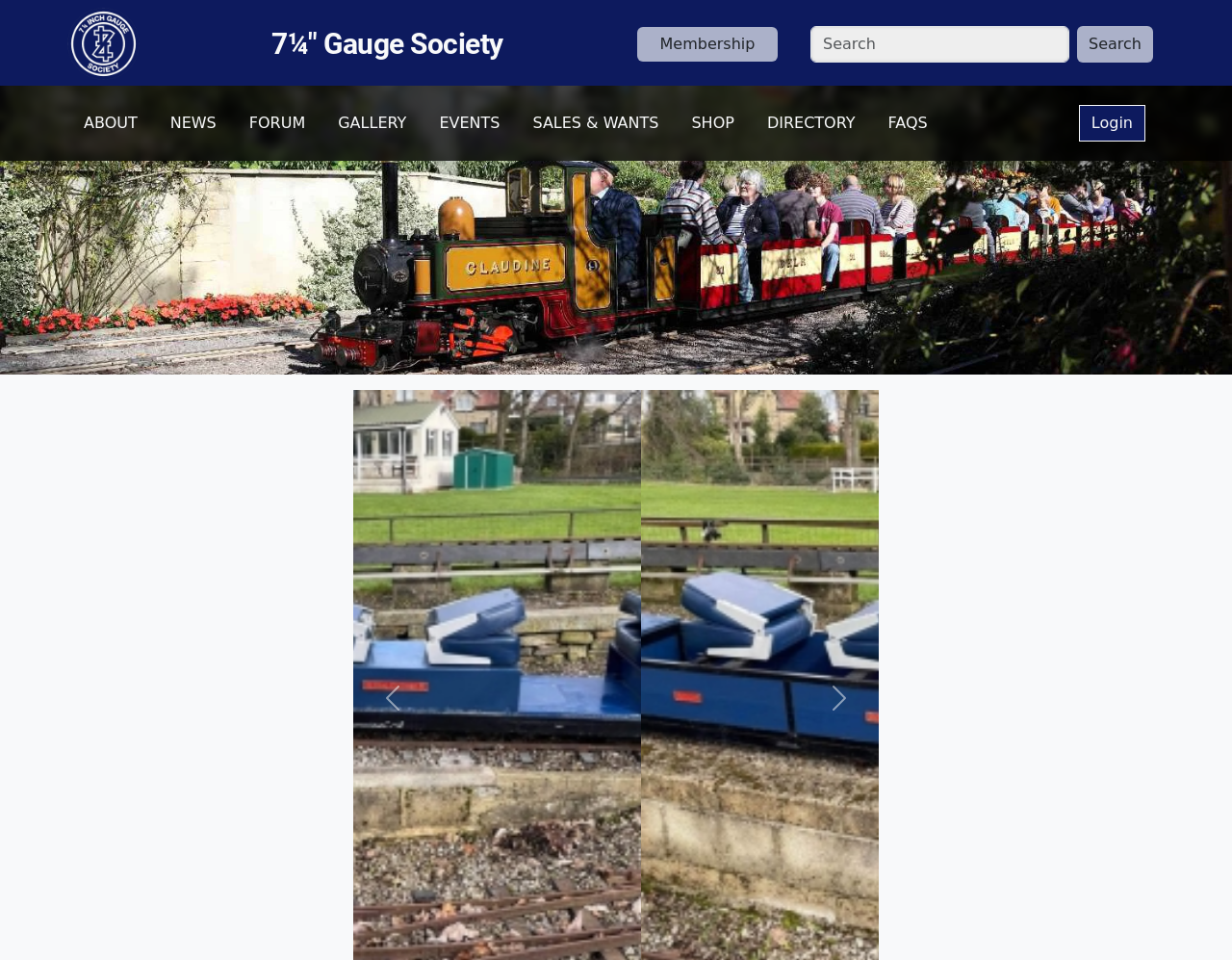Specify the bounding box coordinates of the area to click in order to execute this command: 'Go to the ABOUT page'. The coordinates should consist of four float numbers ranging from 0 to 1, and should be formatted as [left, top, right, bottom].

[0.062, 0.108, 0.118, 0.148]